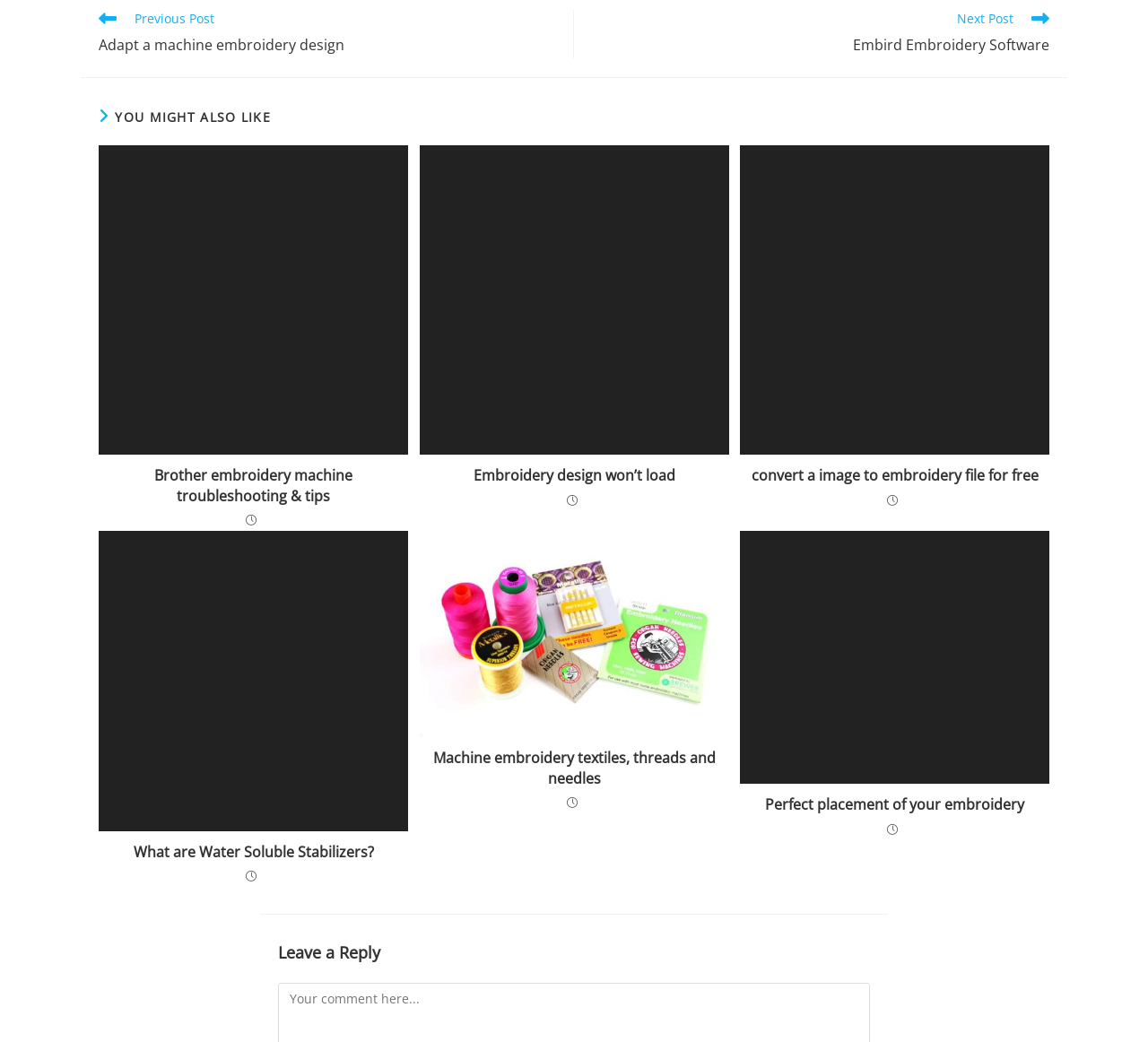Please specify the bounding box coordinates of the clickable region to carry out the following instruction: "Read the article 'Brother embroidery machine troubleshooting & tips'". The coordinates should be four float numbers between 0 and 1, in the format [left, top, right, bottom].

[0.086, 0.14, 0.355, 0.437]